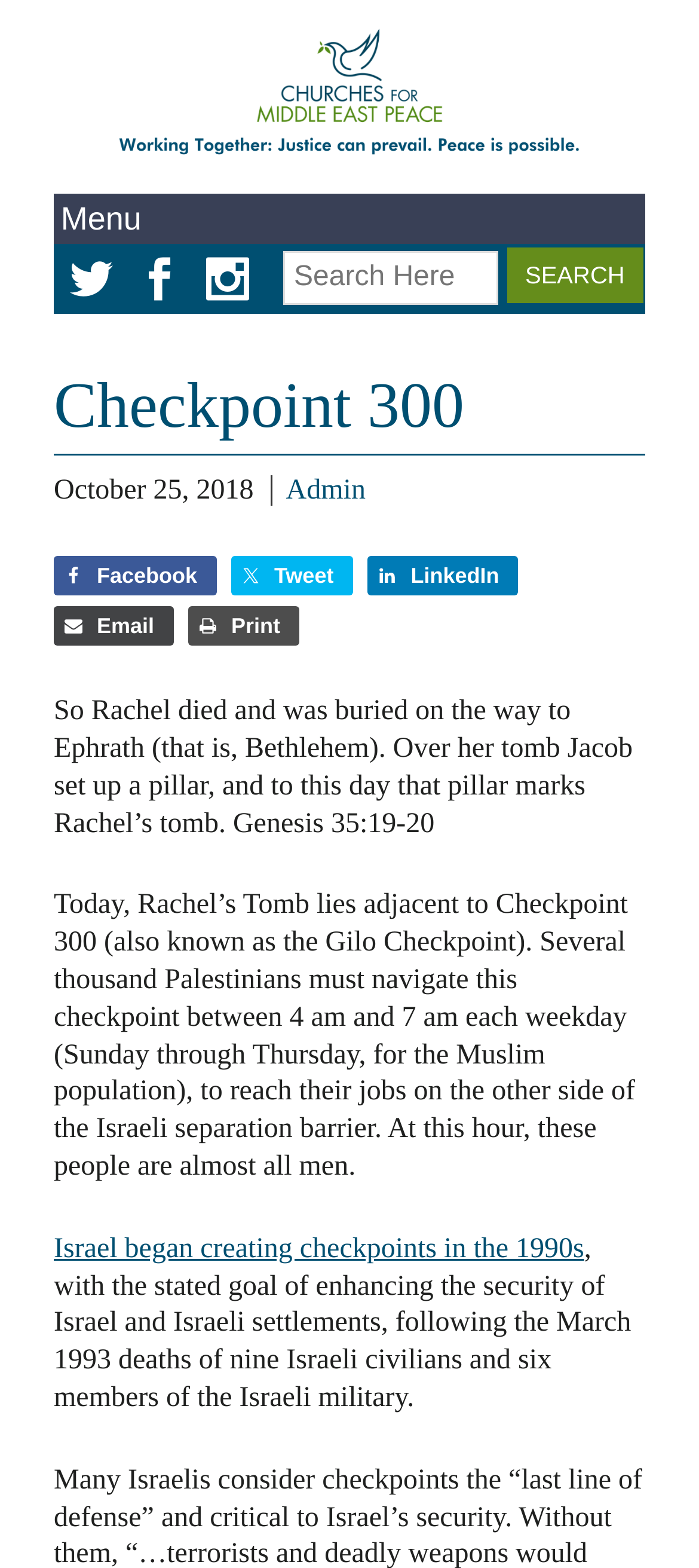Please locate the clickable area by providing the bounding box coordinates to follow this instruction: "Email this article".

[0.077, 0.387, 0.249, 0.412]